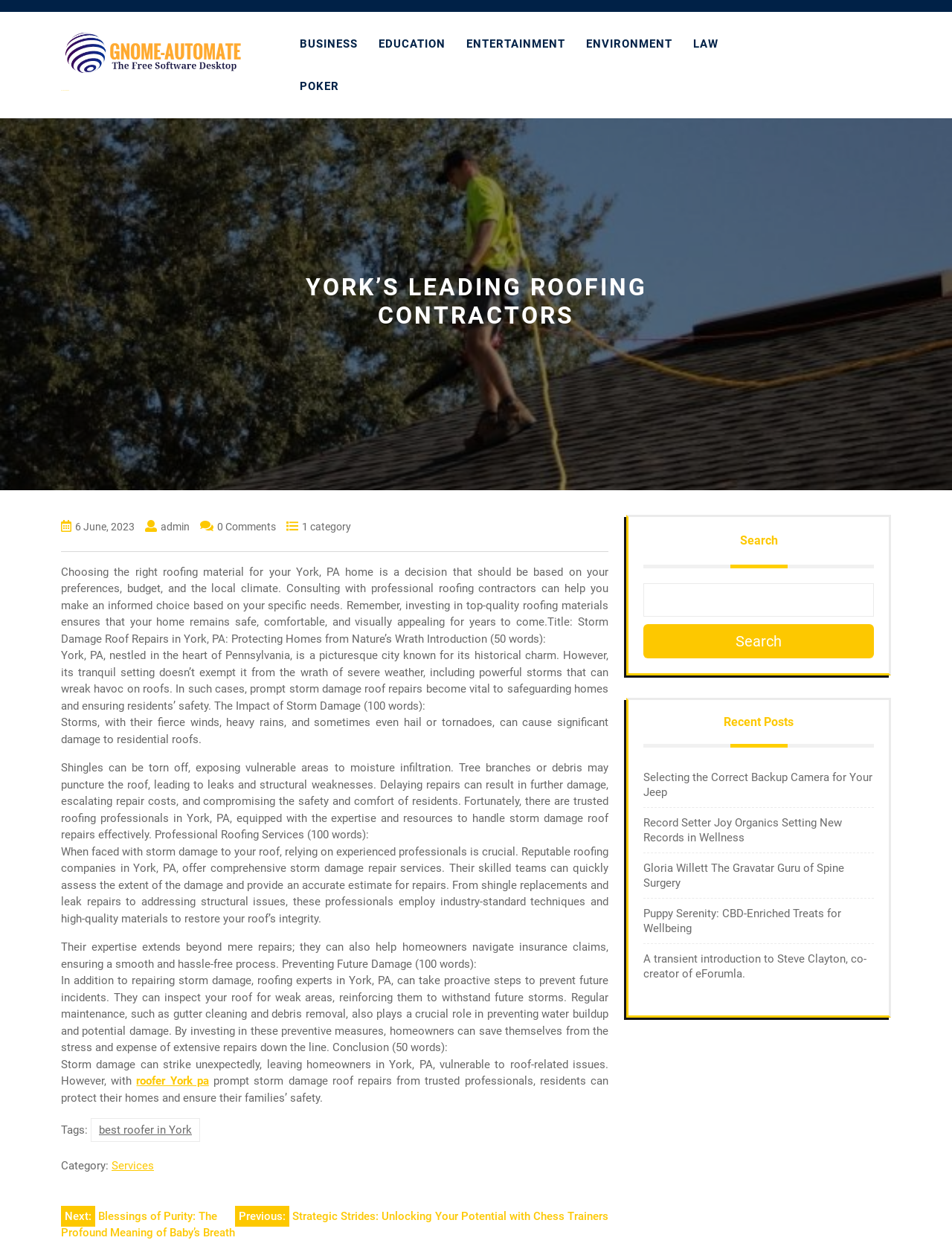What is the title of the current post?
Please respond to the question with as much detail as possible.

I found the title of the current post by looking at the heading element that contains the text 'Storm Damage Roof Repairs in York, PA: Protecting Homes from Nature’s Wrath'.